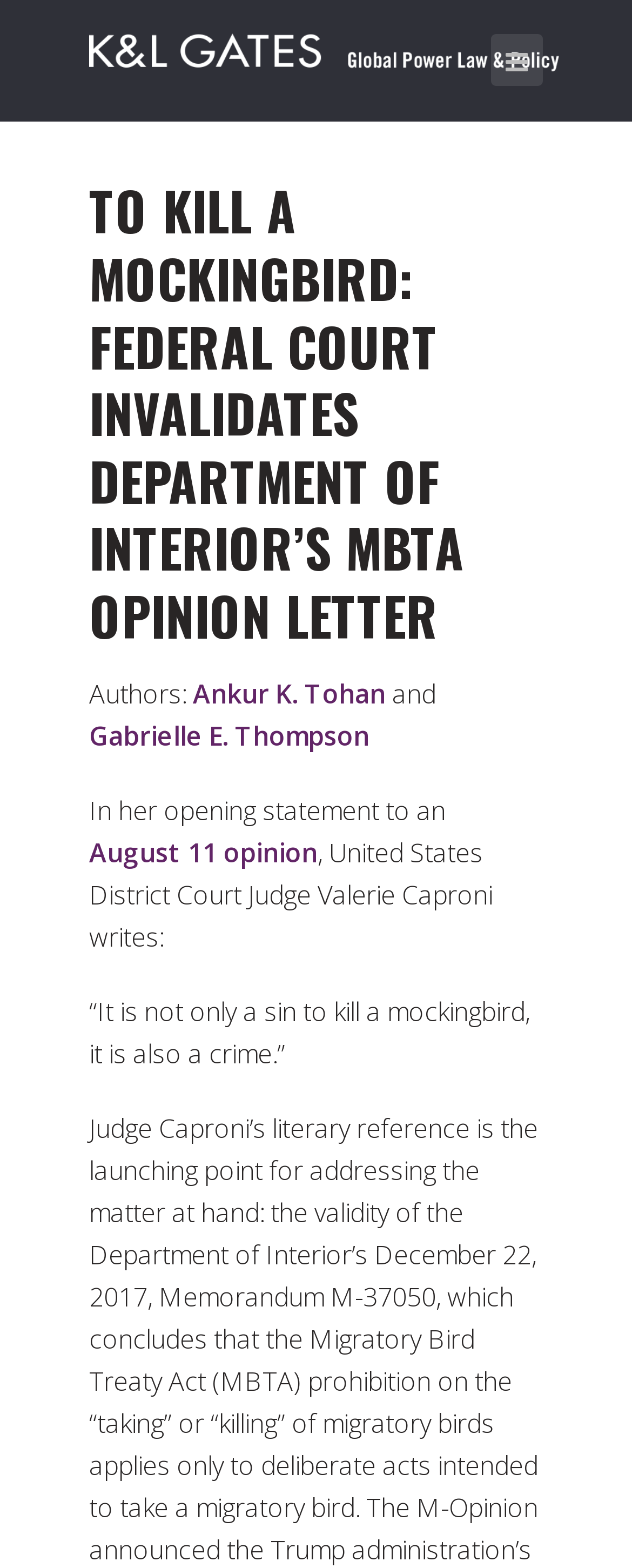Please provide the bounding box coordinate of the region that matches the element description: I Agree. Coordinates should be in the format (top-left x, top-left y, bottom-right x, bottom-right y) and all values should be between 0 and 1.

None